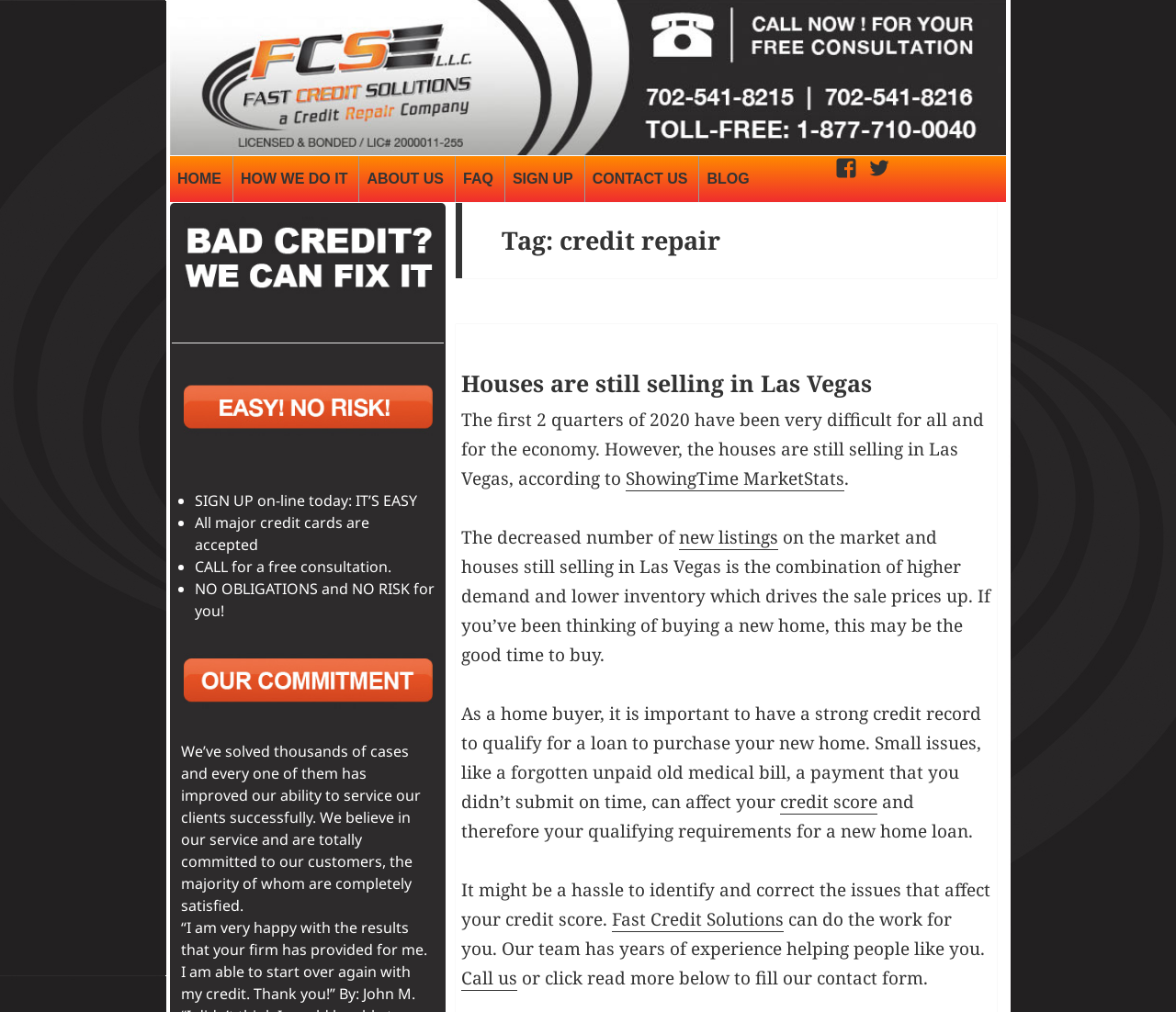Describe every aspect of the webpage comprehensively.

The webpage is about credit repair services provided by Fast Credit Solutions. At the top, there is a header section with a title "Las Vegas Credit Repair" and a navigation menu with links to different pages, including "HOME", "HOW WE DO IT", "ABOUT US", "FAQ", "SIGN UP", "CONTACT US", and "BLOG". There are also social media links to Facebook and Twitter.

Below the navigation menu, there are three images with captions. The first image has a caption "Bad Credit? We can fix it", the second image has a caption "Easy! No Risk!", and the third image has a caption "Our commitment". 

Underneath the images, there is a section with a list of benefits, marked with bullet points. The benefits include signing up online, accepting all major credit cards, offering a free consultation, and having no obligations or risk.

Following the benefits section, there is a paragraph of text describing the company's commitment to its customers, stating that they have solved thousands of cases and have a high customer satisfaction rate. There is also a customer testimonial from John M., who is happy with the results provided by the company.

The main content of the webpage is an article about the housing market in Las Vegas. The article has a heading "Houses are still selling in Las Vegas" and discusses how the market has been affected by the economy. It also mentions the importance of having a strong credit record to qualify for a loan to purchase a new home. The article provides a link to "Fast Credit Solutions" as a solution to help with credit score issues.